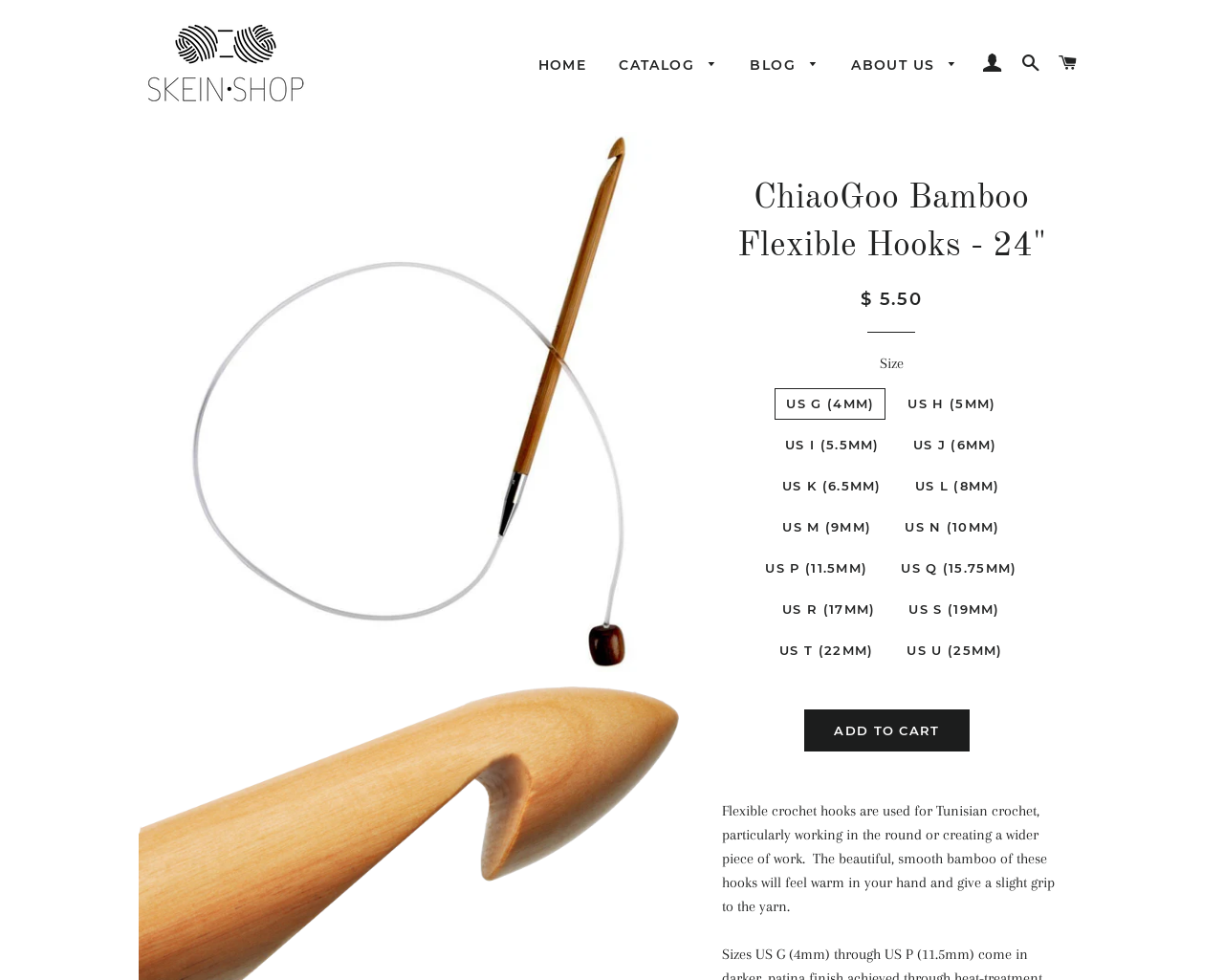Determine the bounding box for the HTML element described here: "Our Philosophy". The coordinates should be given as [left, top, right, bottom] with each number being a float between 0 and 1.

[0.684, 0.129, 0.794, 0.163]